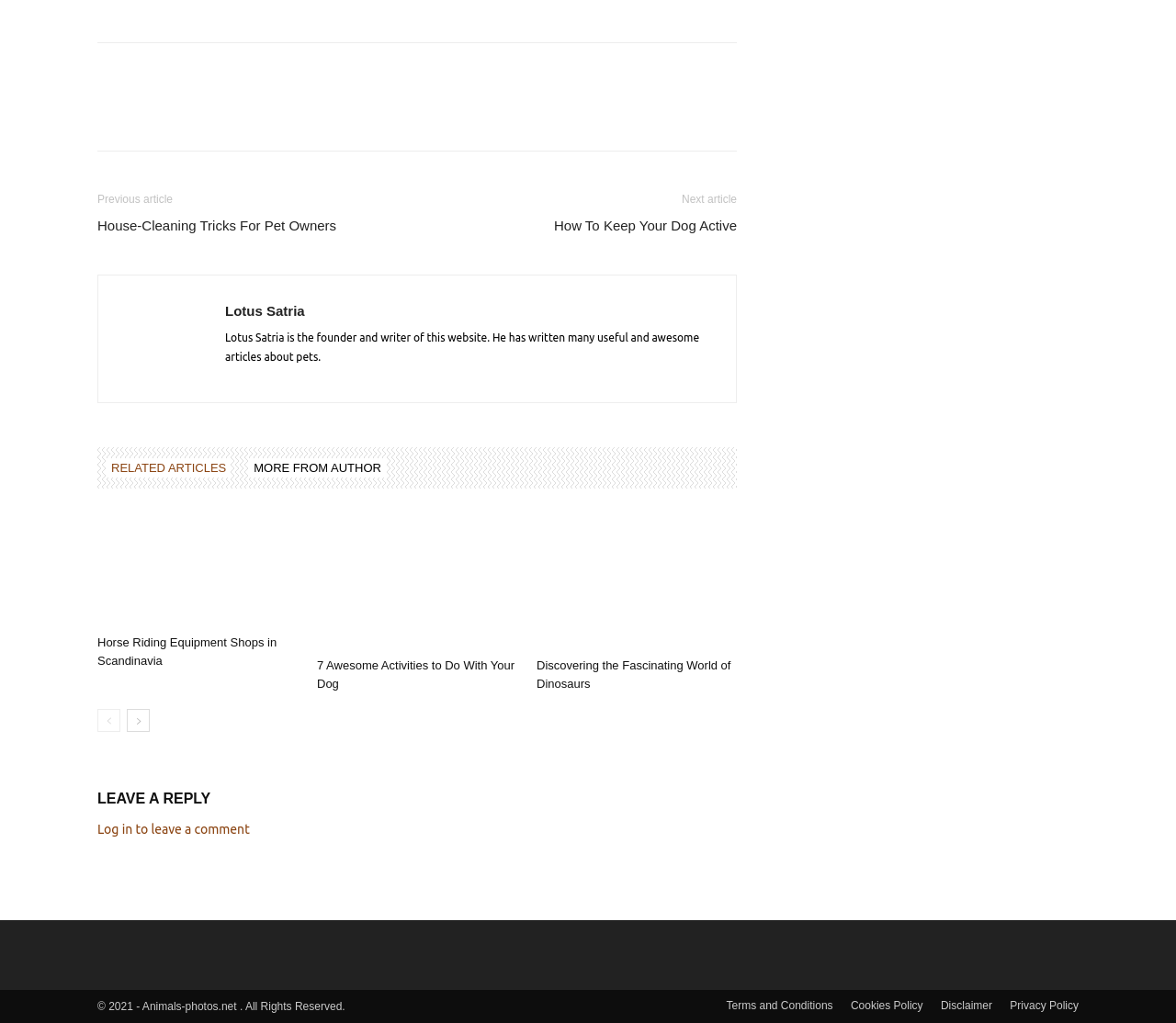Determine the bounding box coordinates of the clickable region to carry out the instruction: "Click on the 'House-Cleaning Tricks For Pet Owners' article".

[0.083, 0.211, 0.286, 0.229]